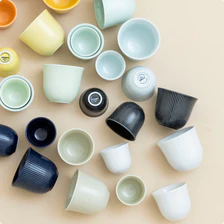Provide a single word or phrase to answer the given question: 
What is the purpose of the ceramic cups and bowls?

Serving tea or coffee